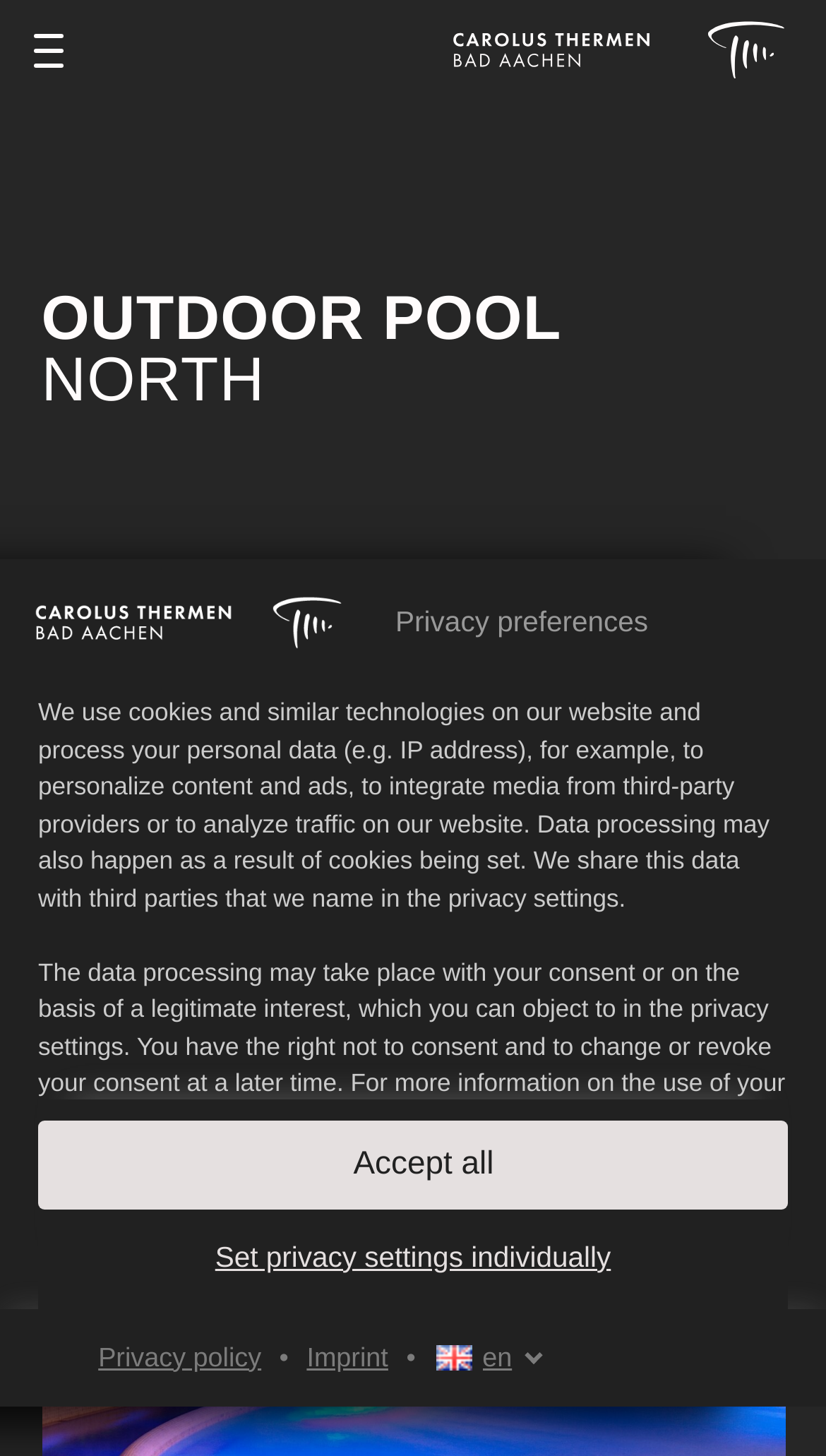How many paragraphs of text are there in the privacy preferences dialog?
Using the information from the image, answer the question thoroughly.

I counted the number of StaticText elements within the dialog element with the description 'Privacy preferences'. There are three paragraphs of text describing the use of cookies and personal data.